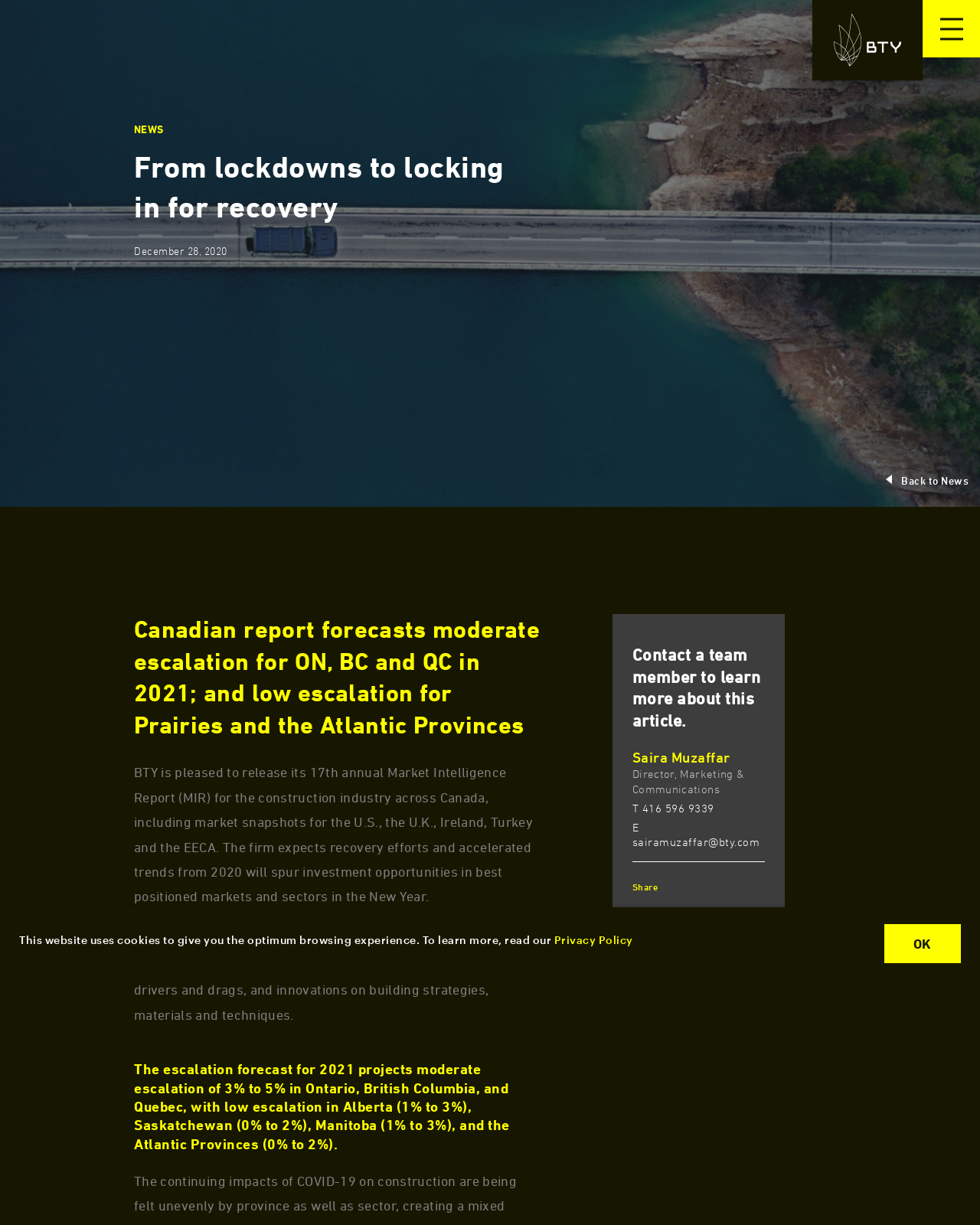What is the purpose of the Market Intelligence Report?
Look at the image and answer with only one word or phrase.

To provide insight on trends, market and sector drivers and drags